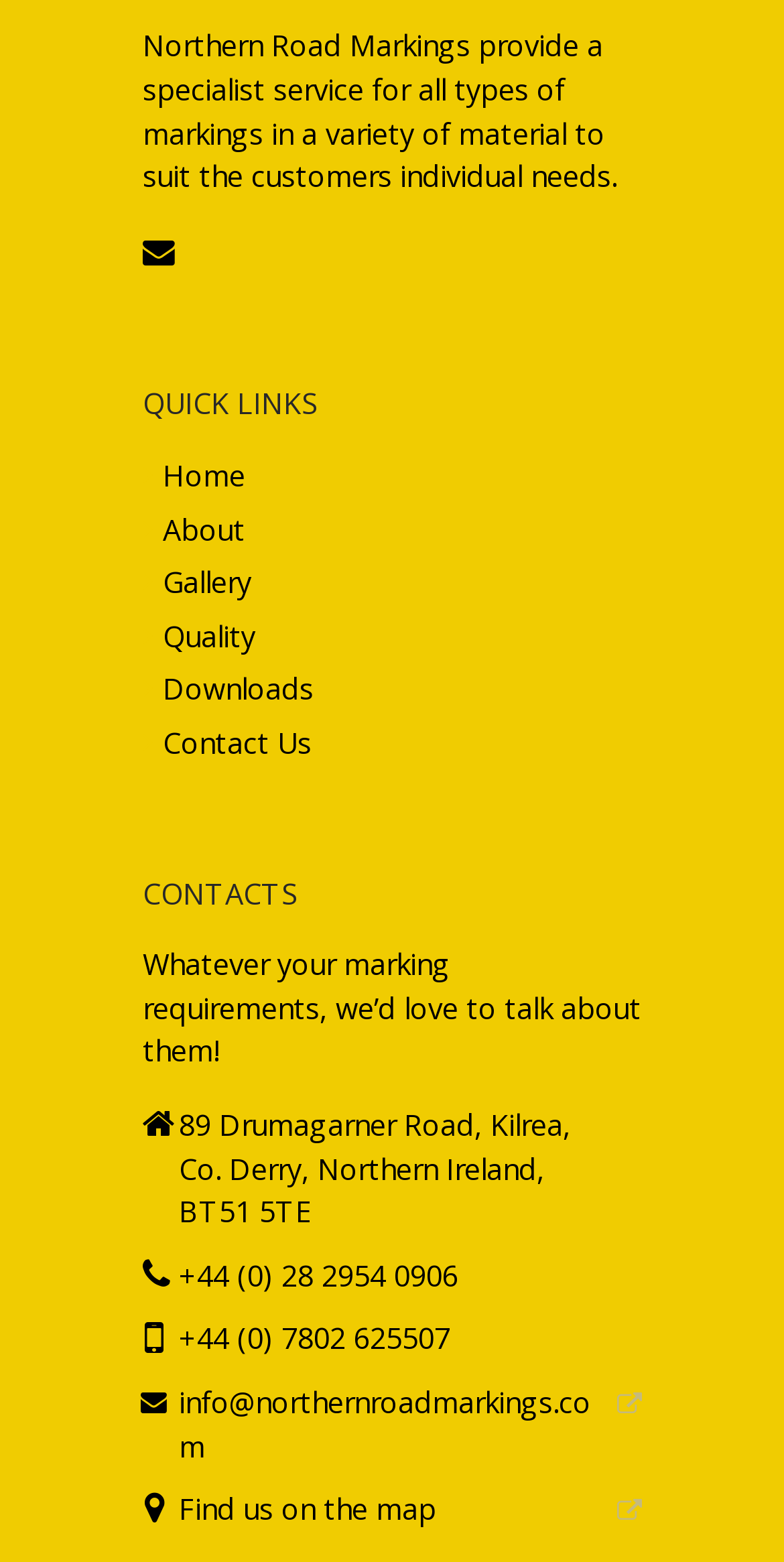Please find the bounding box coordinates of the element that you should click to achieve the following instruction: "Contact Us". The coordinates should be presented as four float numbers between 0 and 1: [left, top, right, bottom].

[0.208, 0.463, 0.397, 0.488]